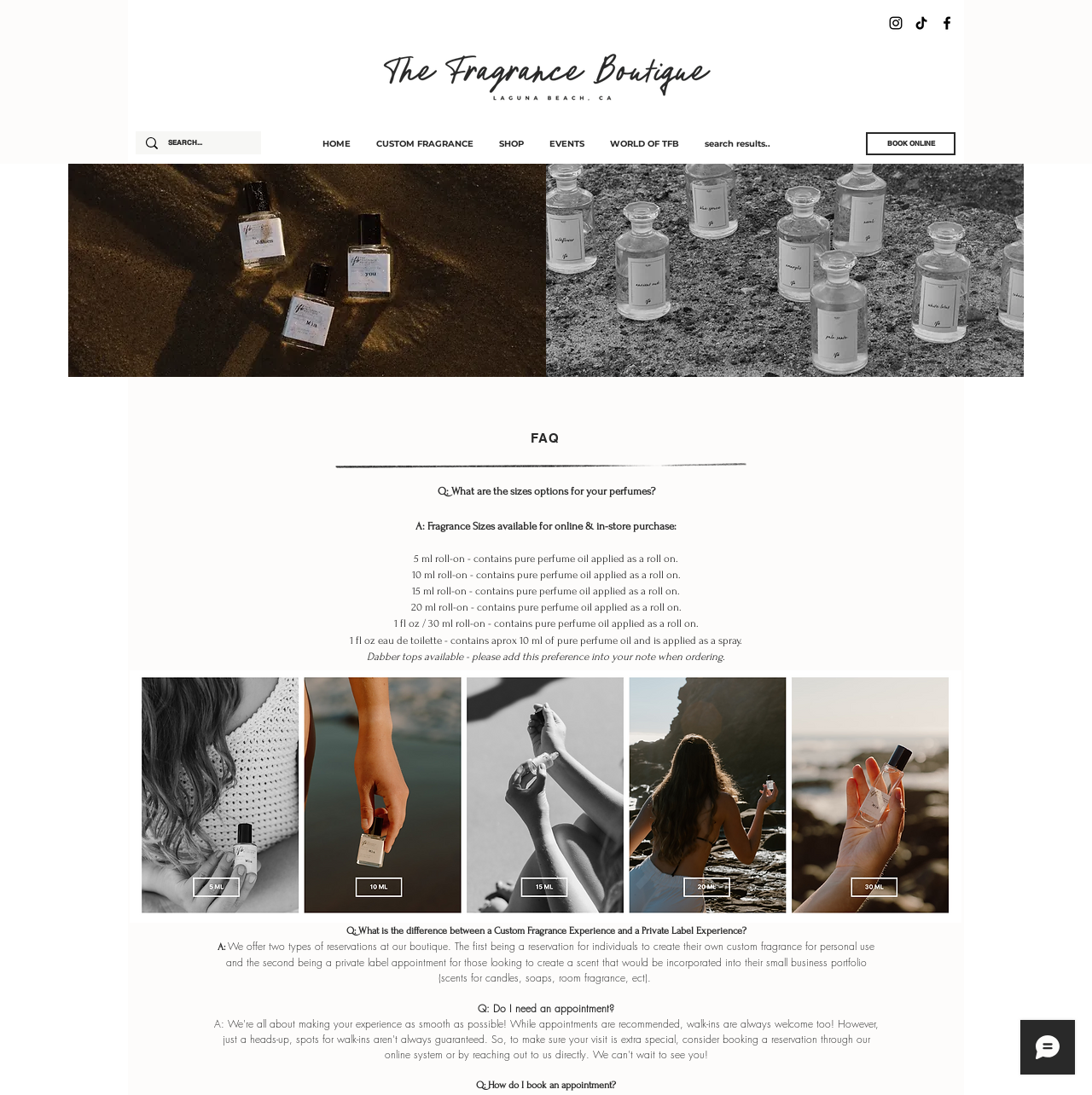Please identify the bounding box coordinates of the clickable area that will allow you to execute the instruction: "View FAQ".

[0.277, 0.393, 0.722, 0.408]